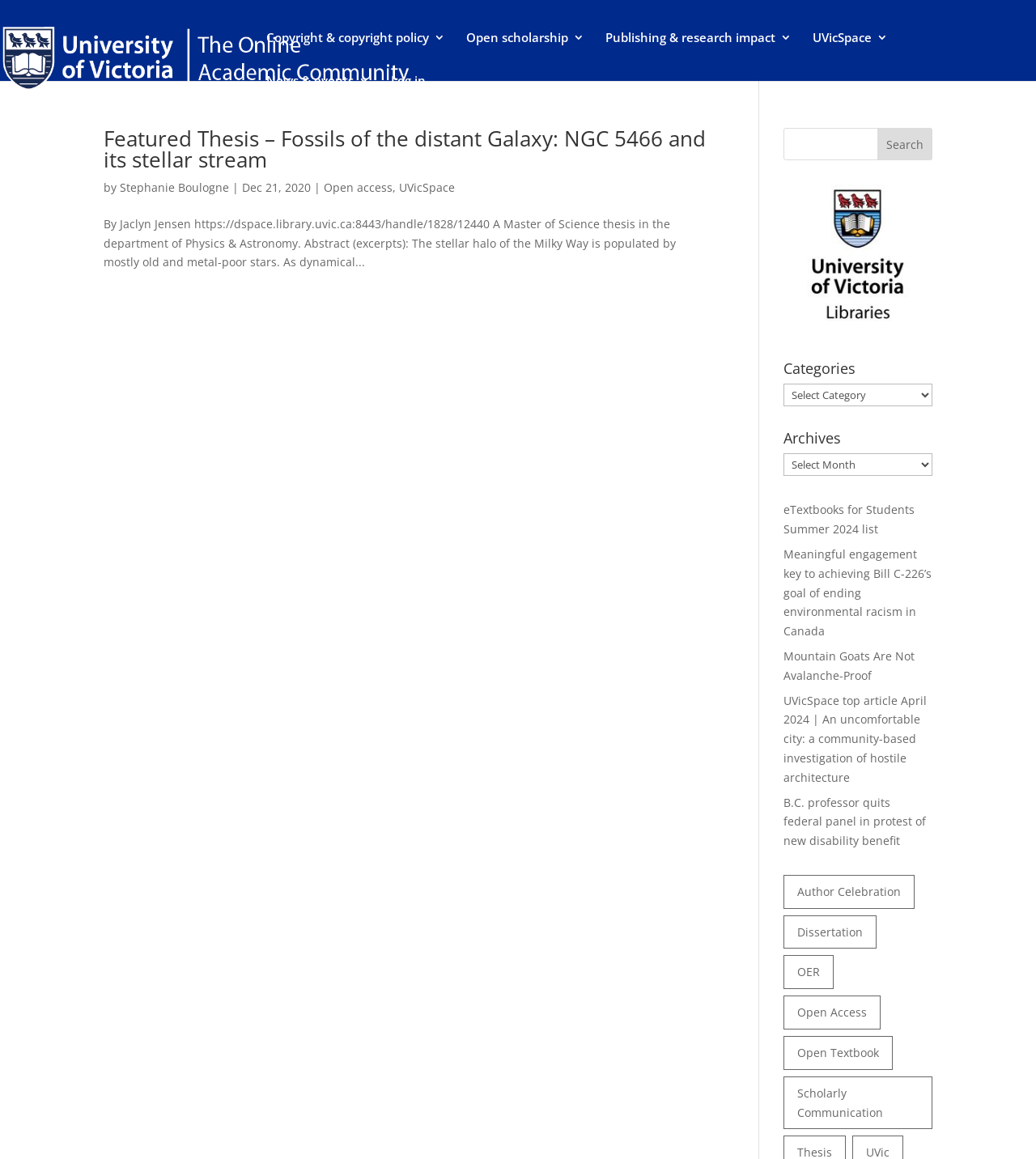What is the topic of the featured thesis?
Based on the image content, provide your answer in one word or a short phrase.

Fossils of the distant Galaxy